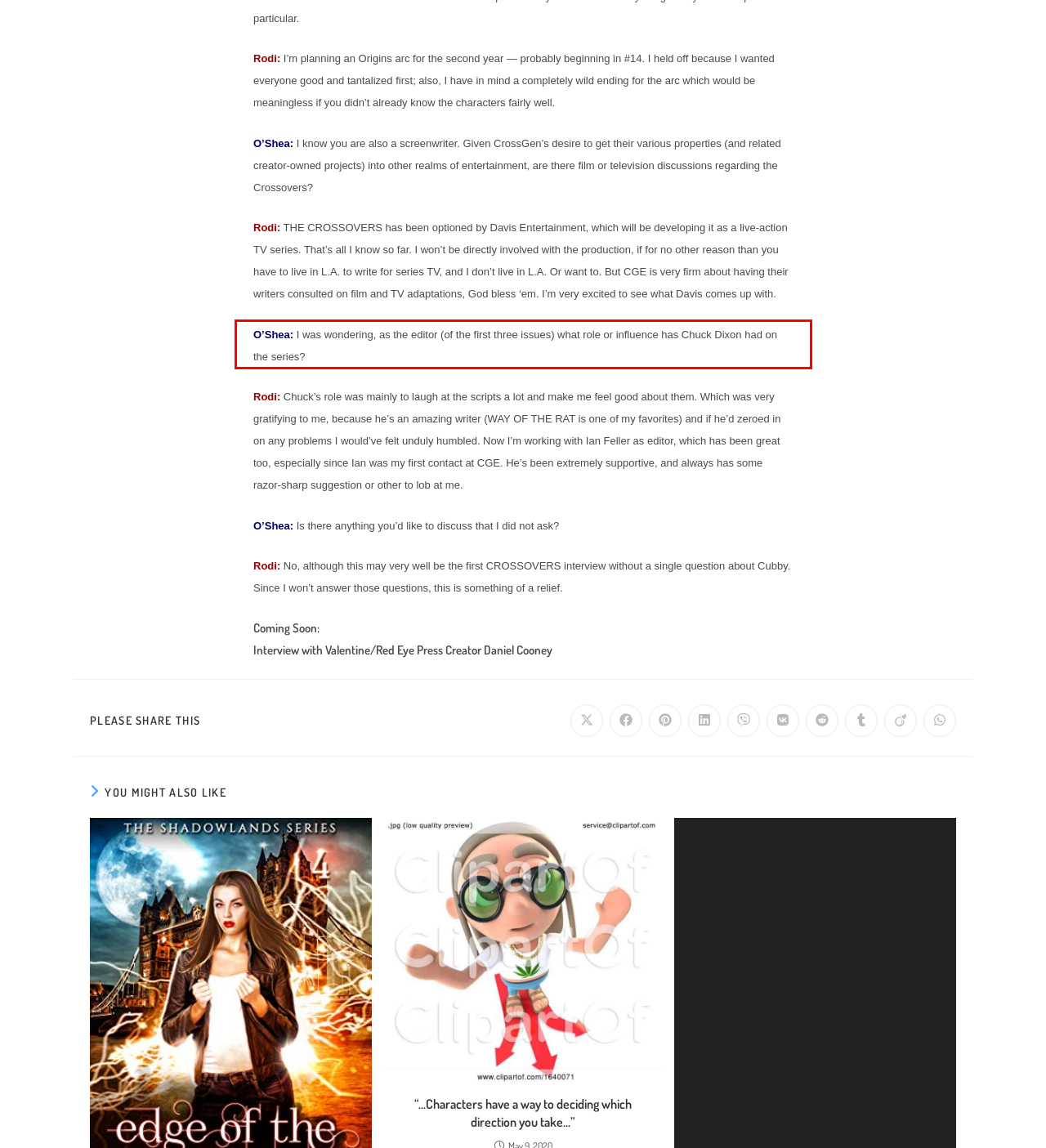Examine the webpage screenshot and use OCR to recognize and output the text within the red bounding box.

O’Shea: I was wondering, as the editor (of the first three issues) what role or influence has Chuck Dixon had on the series?